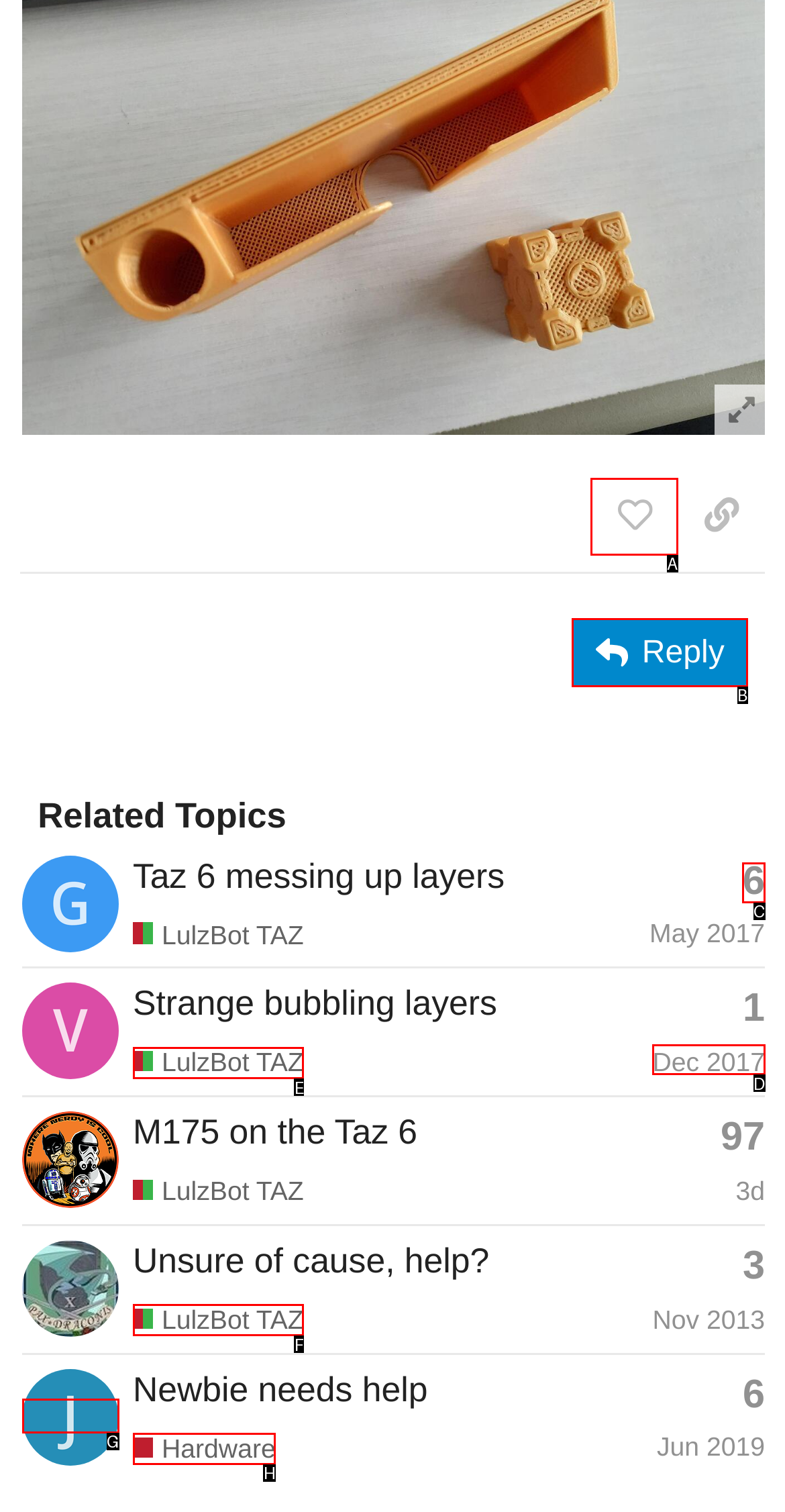Identify the HTML element that corresponds to the description: title="like this post" Provide the letter of the correct option directly.

A